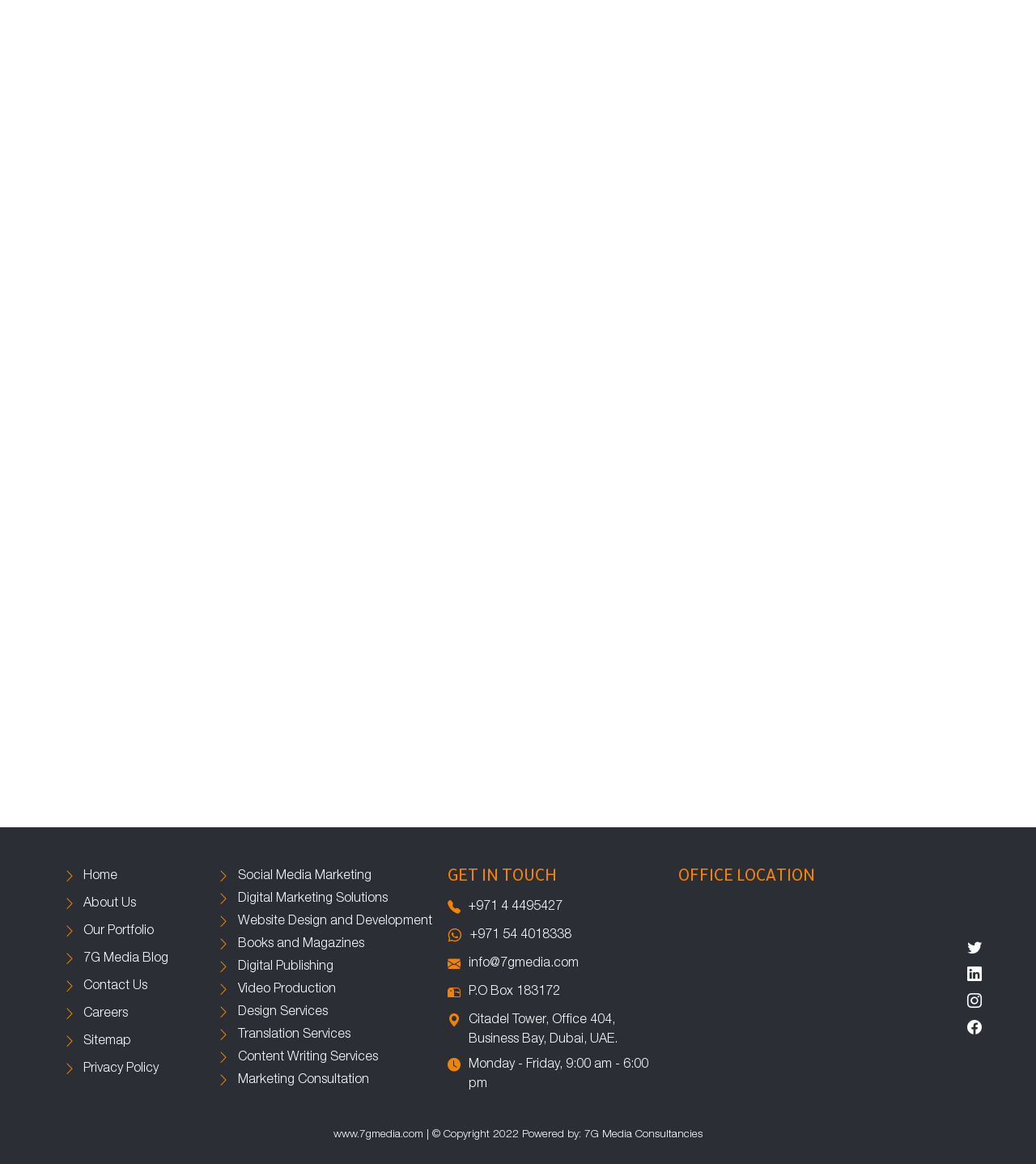Respond to the following question using a concise word or phrase: 
What is the company's policy on revisions to its acceptable use policy?

May revise at any time